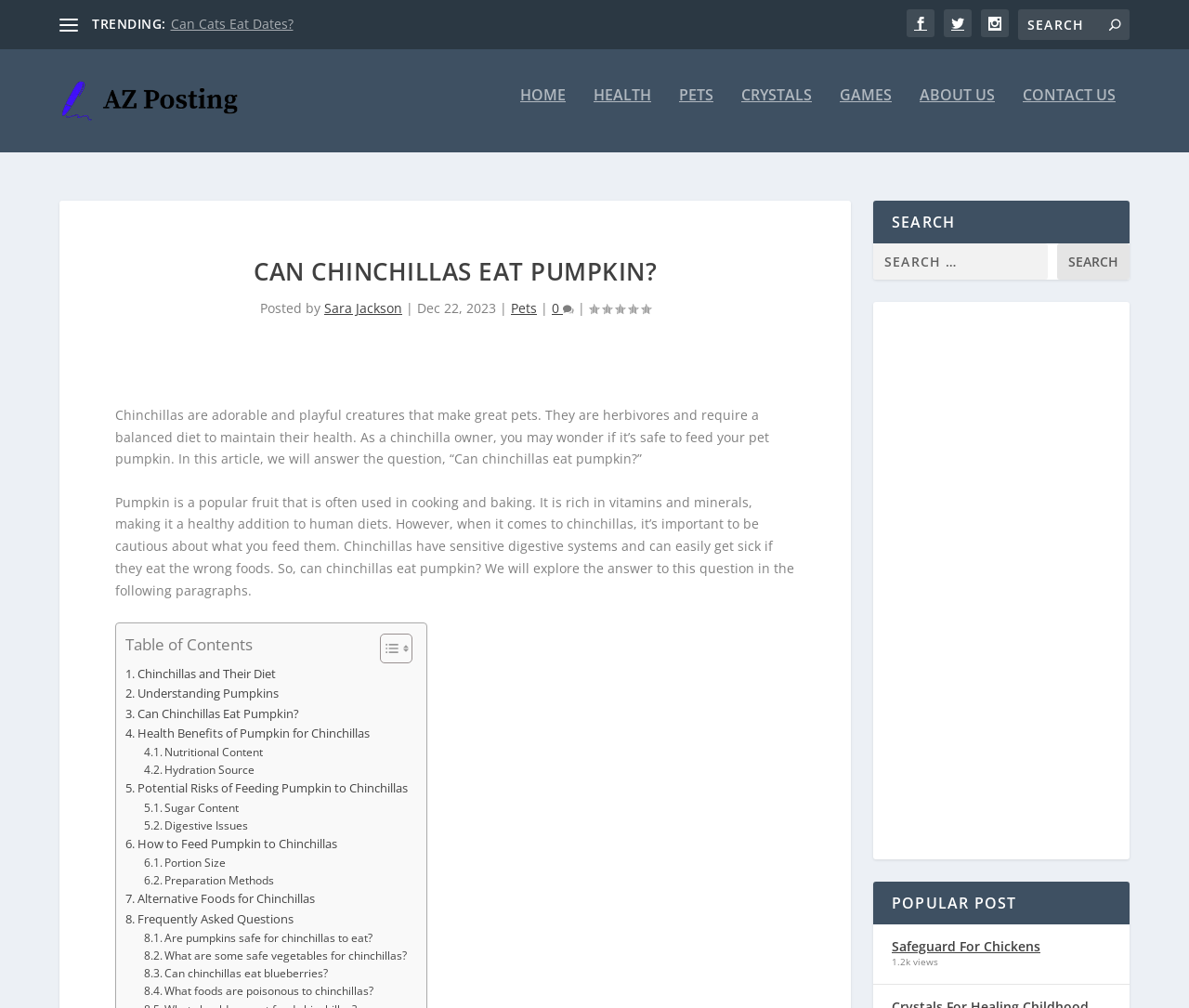Locate the bounding box coordinates of the clickable area needed to fulfill the instruction: "Click on the link 'John Kavanagh'".

None